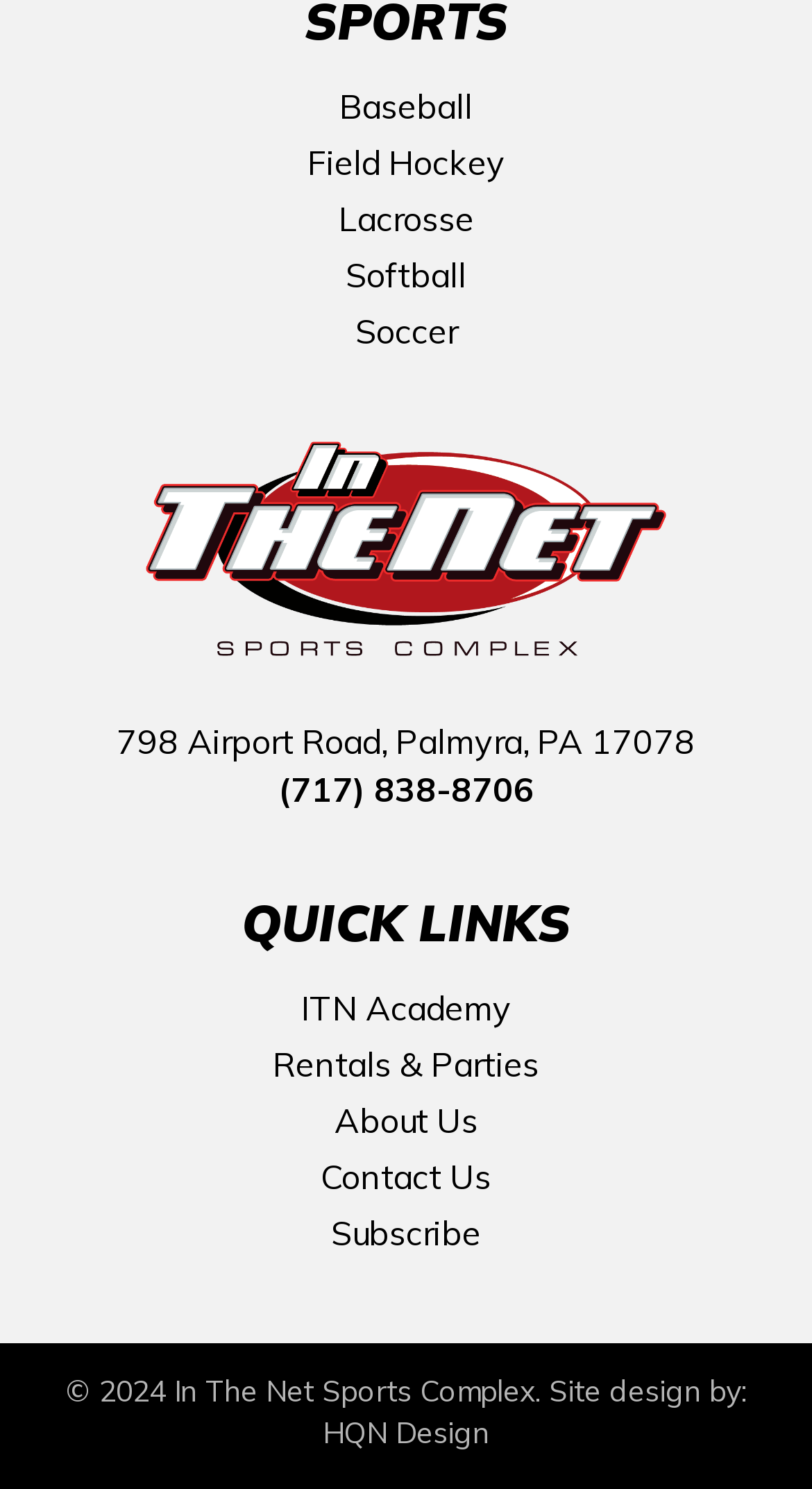Respond to the question with just a single word or phrase: 
What is the phone number of In The Net Sports Complex?

(717) 838-8706